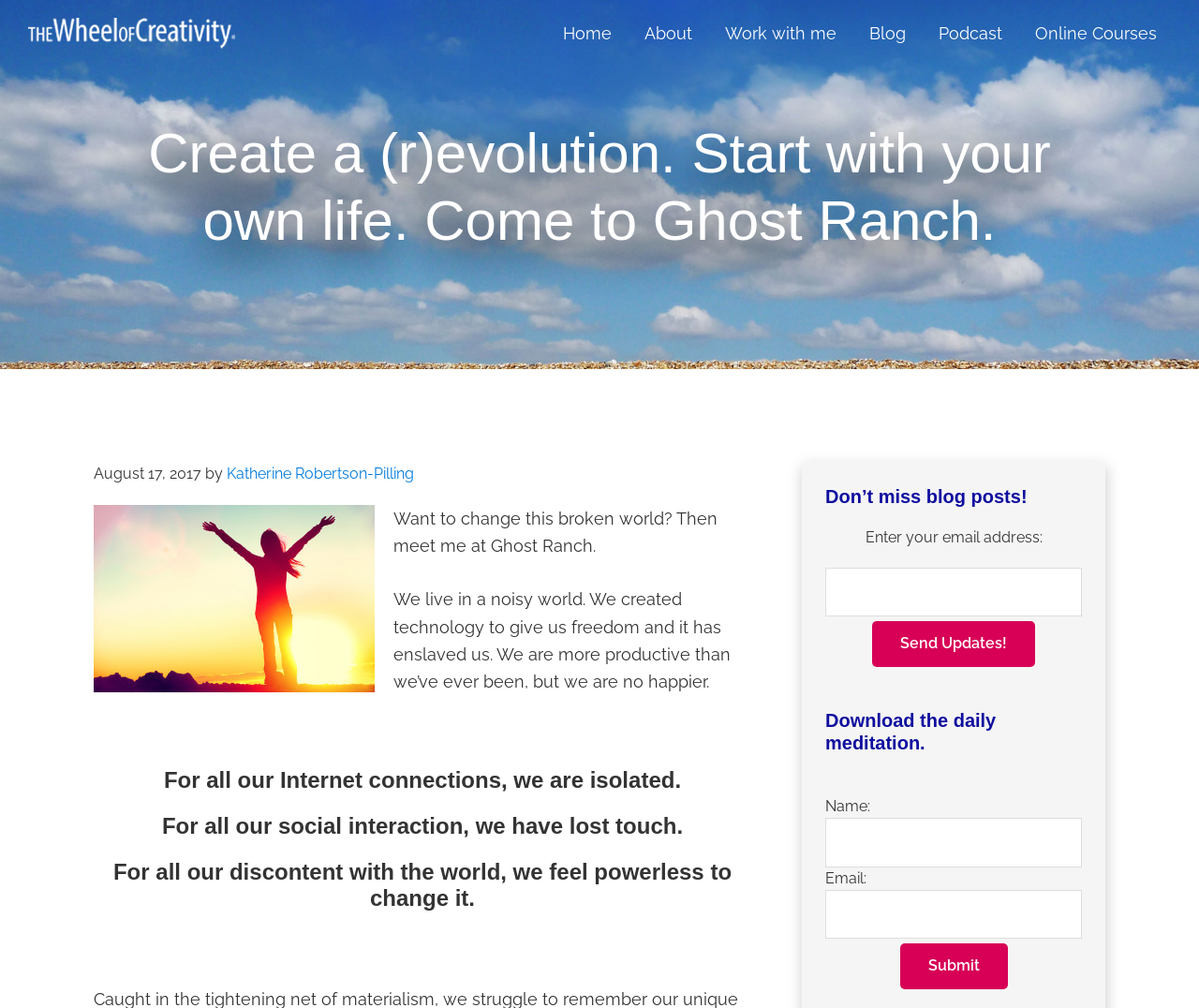Bounding box coordinates are specified in the format (top-left x, top-left y, bottom-right x, bottom-right y). All values are floating point numbers bounded between 0 and 1. Please provide the bounding box coordinate of the region this sentence describes: parent_node: Nombre * name="author"

None